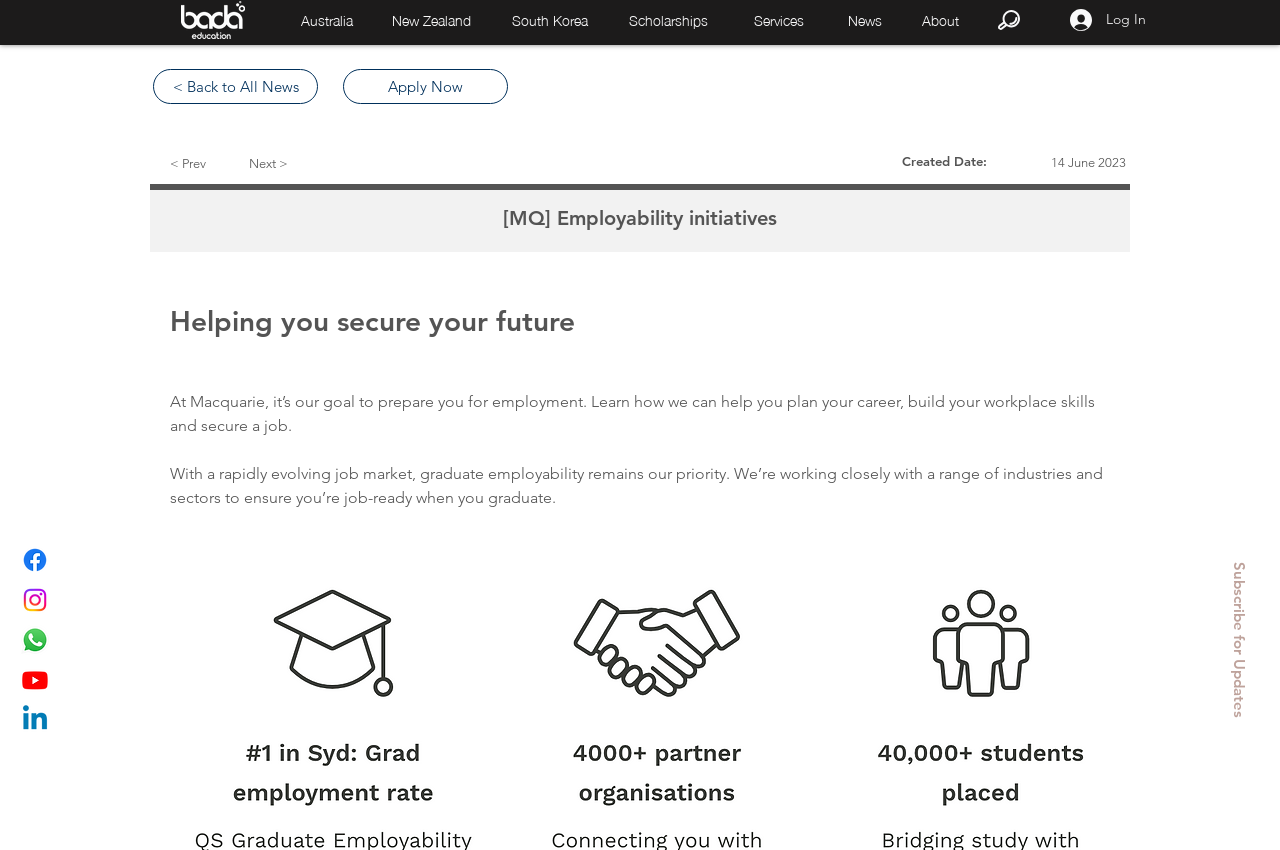What is the date mentioned on the webpage?
Provide a detailed and well-explained answer to the question.

The date '14 June 2023' is mentioned as the Created Date, which is likely the date when the webpage or its content was created or updated.